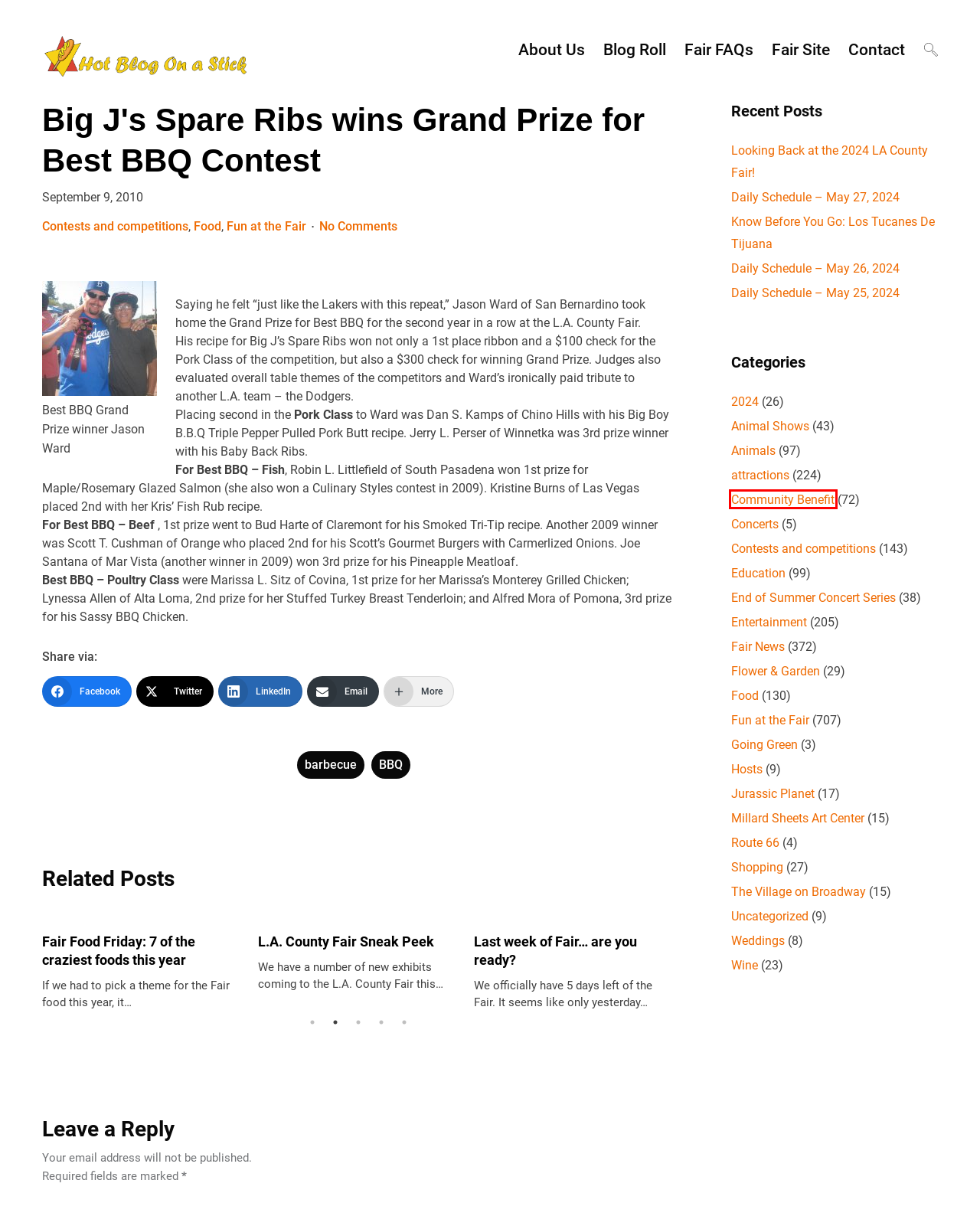You see a screenshot of a webpage with a red bounding box surrounding an element. Pick the webpage description that most accurately represents the new webpage after interacting with the element in the red bounding box. The options are:
A. Animal Shows – Hot Blog On A Stick
B. Route 66 – Hot Blog On A Stick
C. Community Benefit – Hot Blog On A Stick
D. Weddings – Hot Blog On A Stick
E. Education – Hot Blog On A Stick
F. You Know You Want a Blue Ribbon – Hot Blog On A Stick
G. Food – Hot Blog On A Stick
H. Uncategorized – Hot Blog On A Stick

C